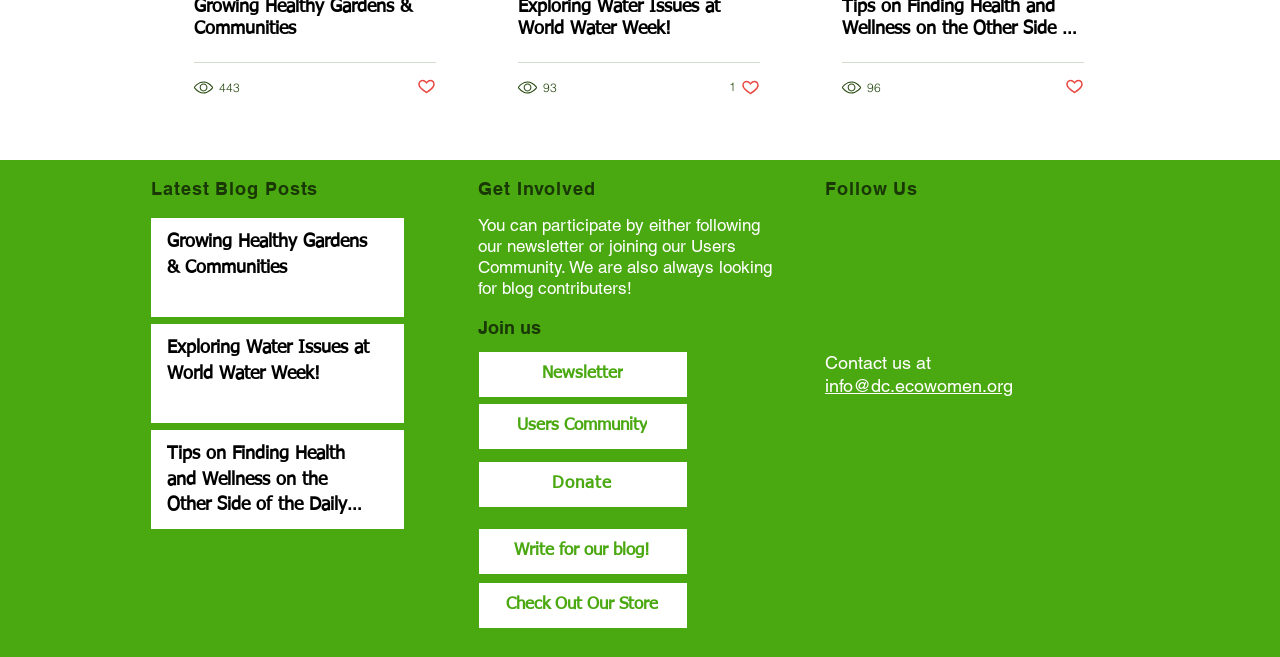Given the description "443", provide the bounding box coordinates of the corresponding UI element.

[0.152, 0.119, 0.189, 0.148]